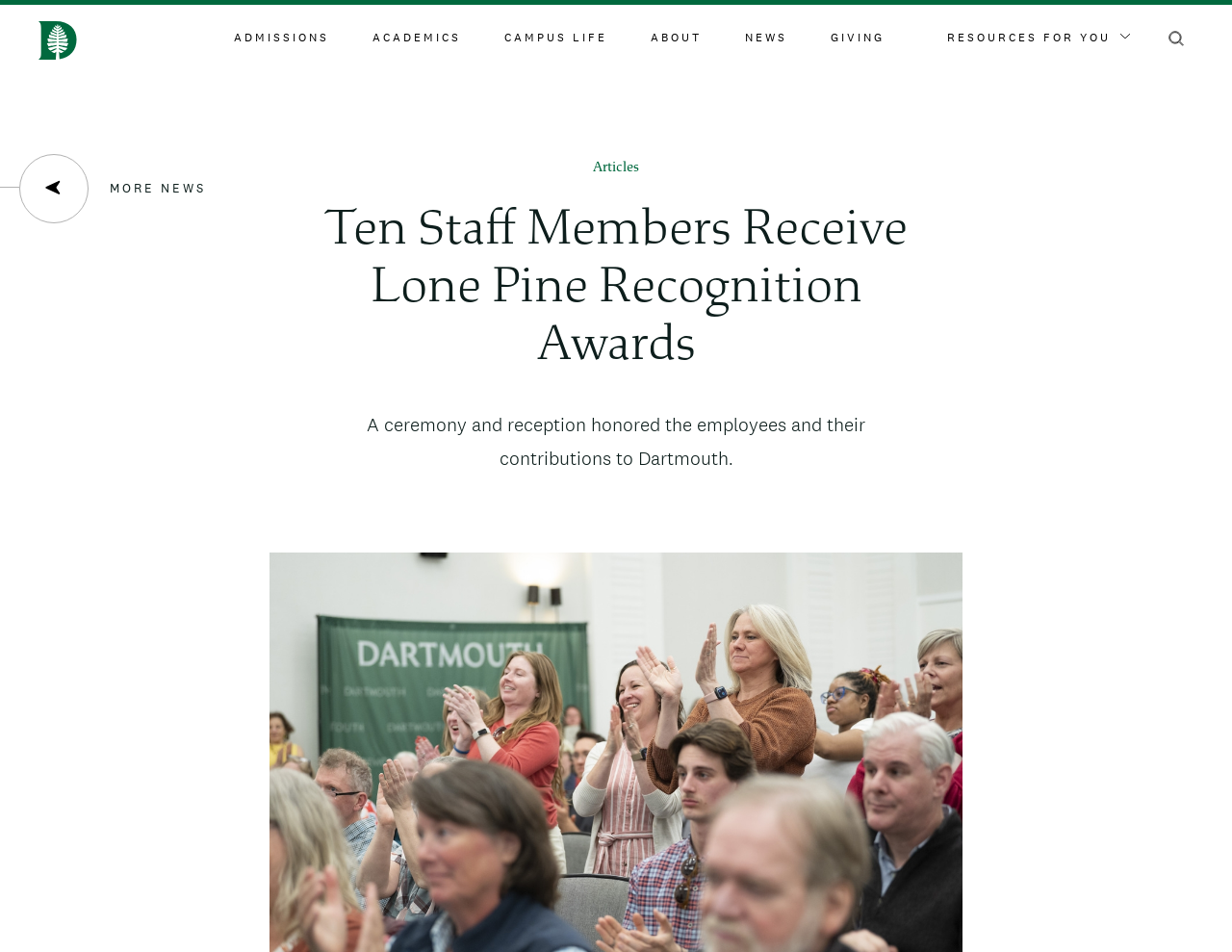What is the purpose of the button 'RESOURCES FOR YOU'?
Using the information from the image, give a concise answer in one word or a short phrase.

To provide resources